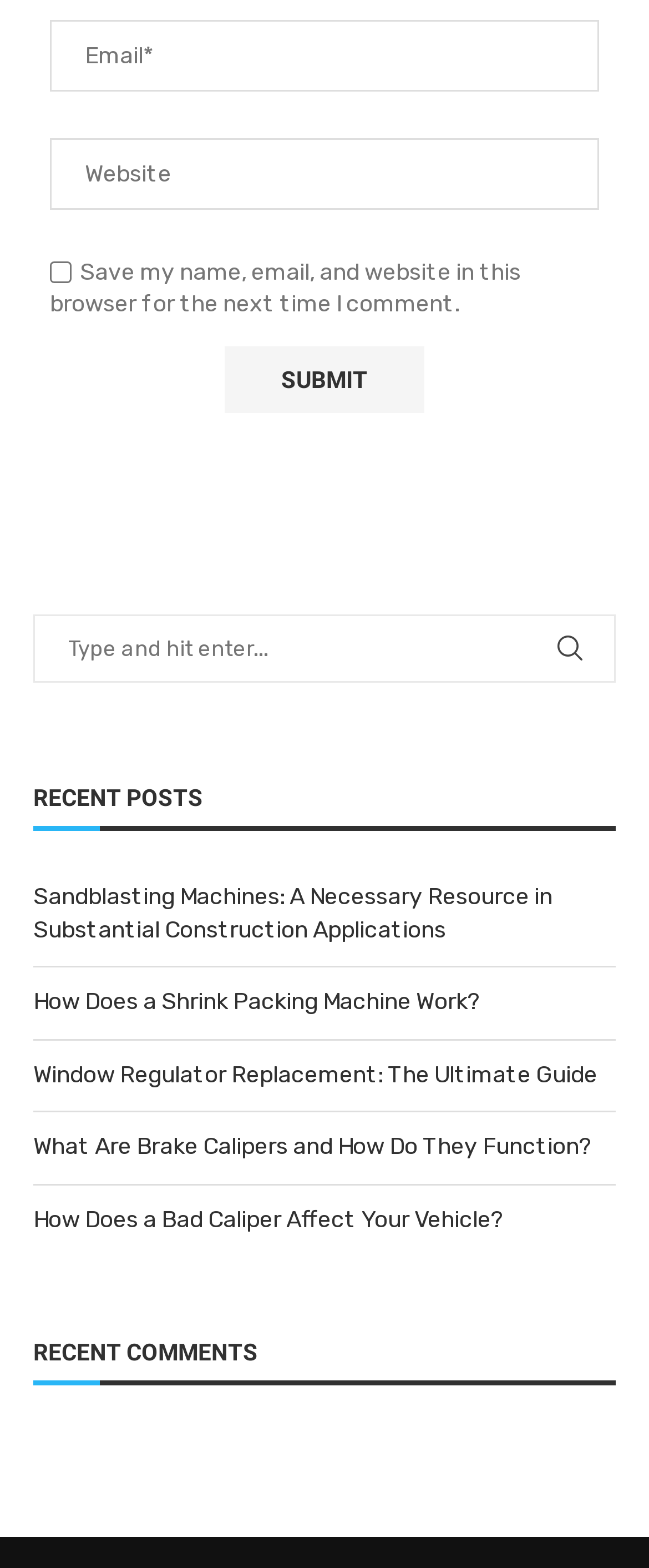Can you find the bounding box coordinates for the UI element given this description: "name="submit" value="Submit""? Provide the coordinates as four float numbers between 0 and 1: [left, top, right, bottom].

[0.346, 0.221, 0.654, 0.263]